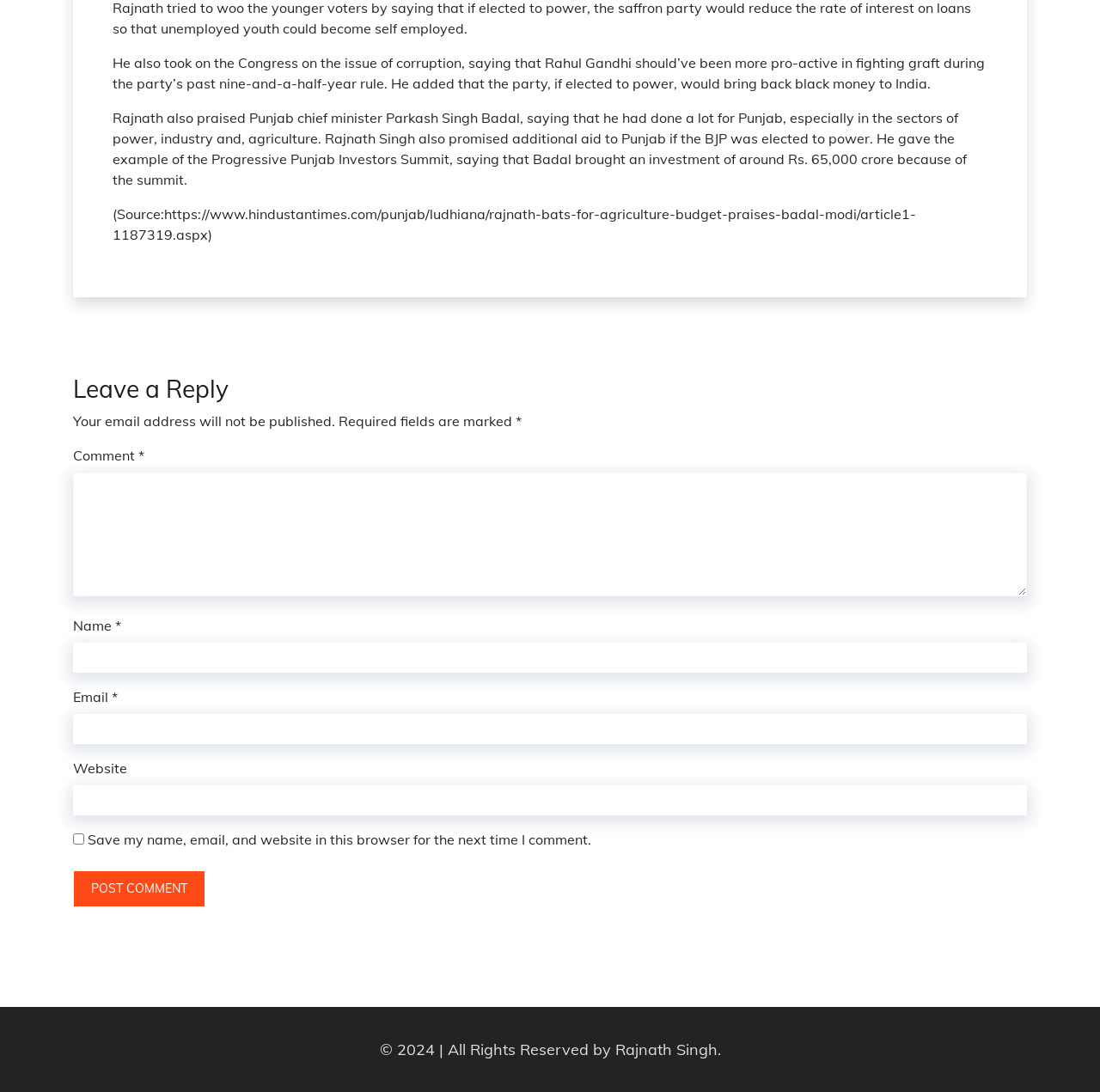Show the bounding box coordinates for the HTML element described as: "parent_node: Website name="url"".

[0.066, 0.719, 0.934, 0.746]